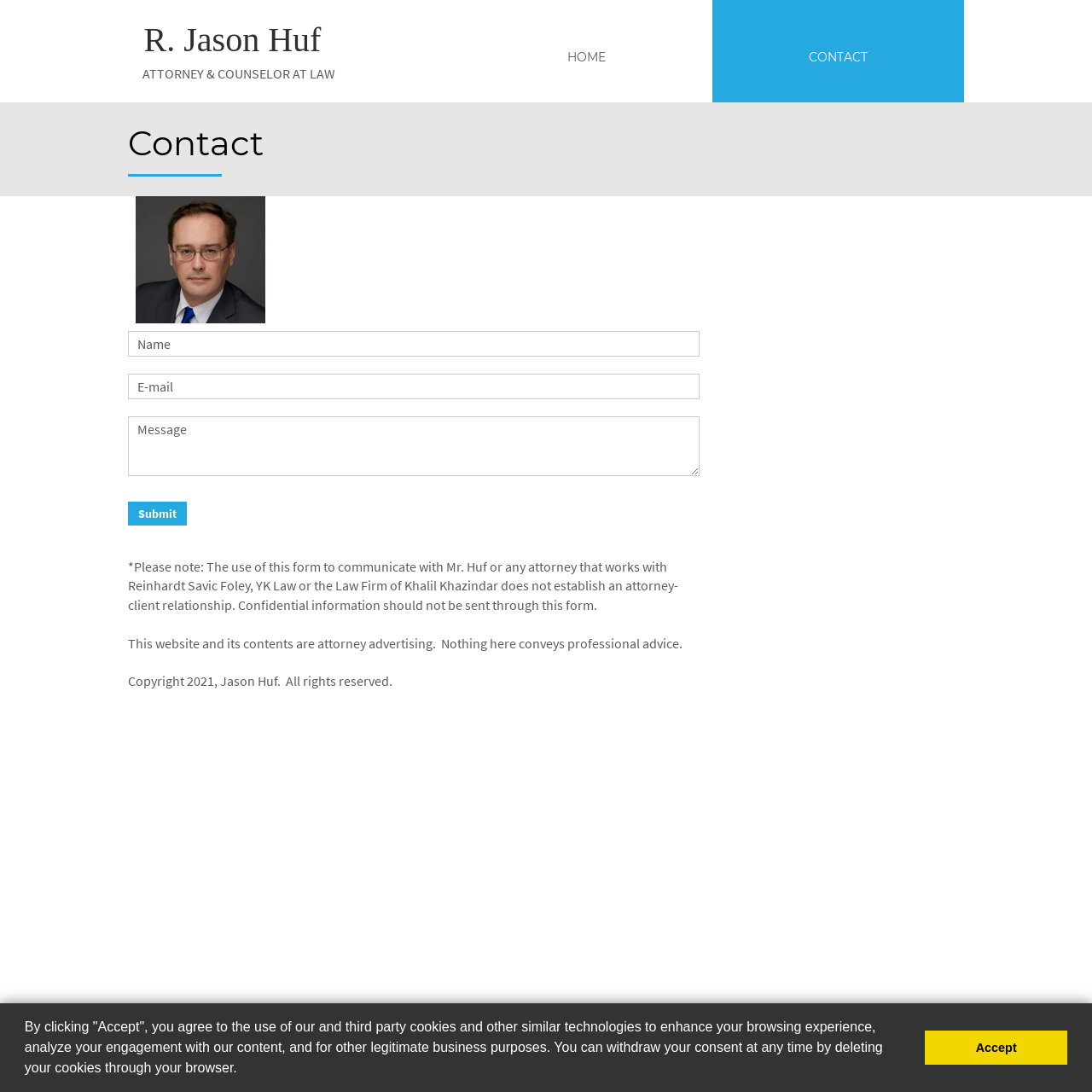What is the profession of R. Jason Huf?
From the screenshot, supply a one-word or short-phrase answer.

Attorney